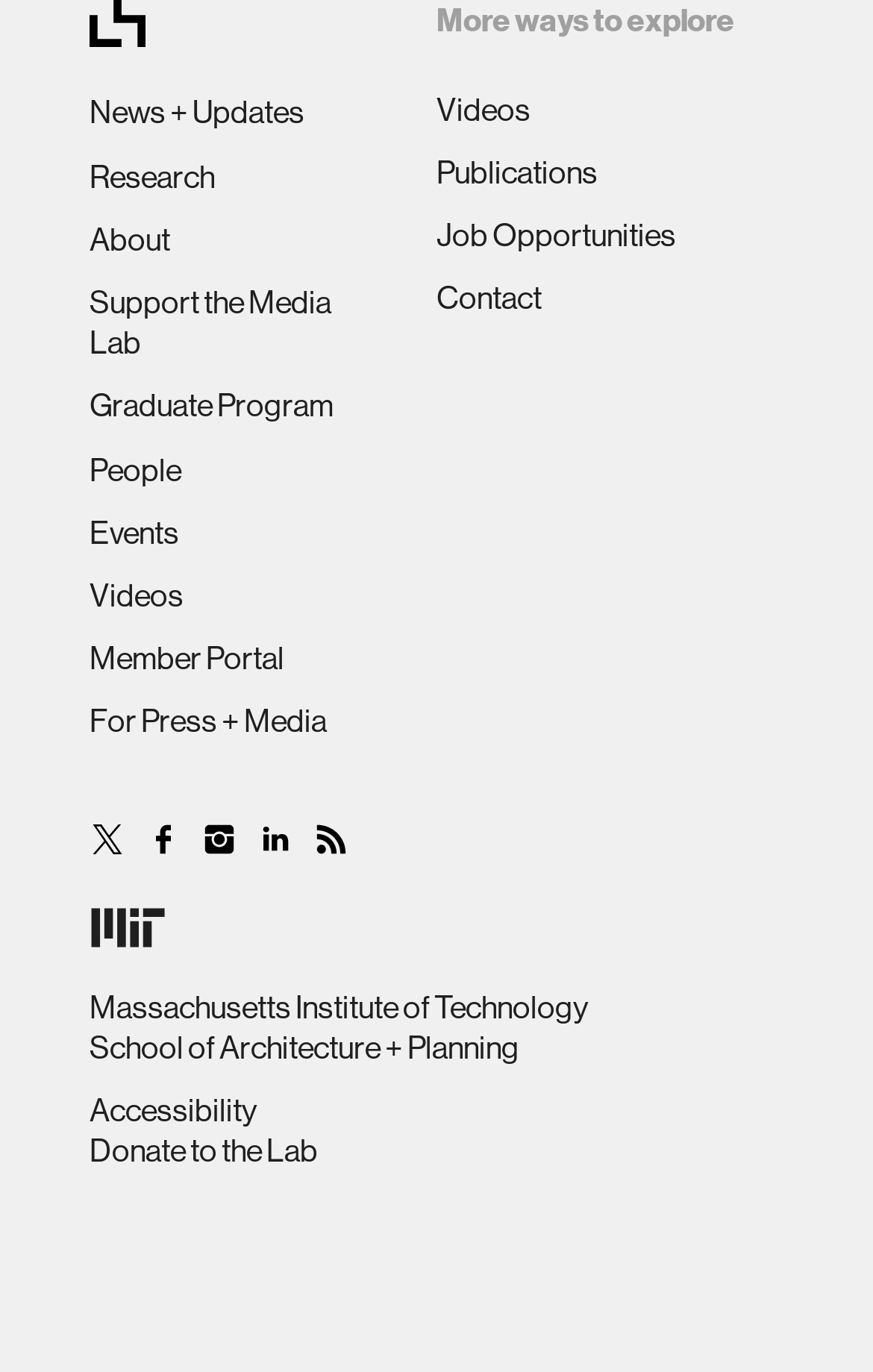Can you give a comprehensive explanation to the question given the content of the image?
What is the name of the institution mentioned at the bottom of the page?

I looked at the bottom of the page and found the name of the institution mentioned, which is 'Massachusetts Institute of Technology'.